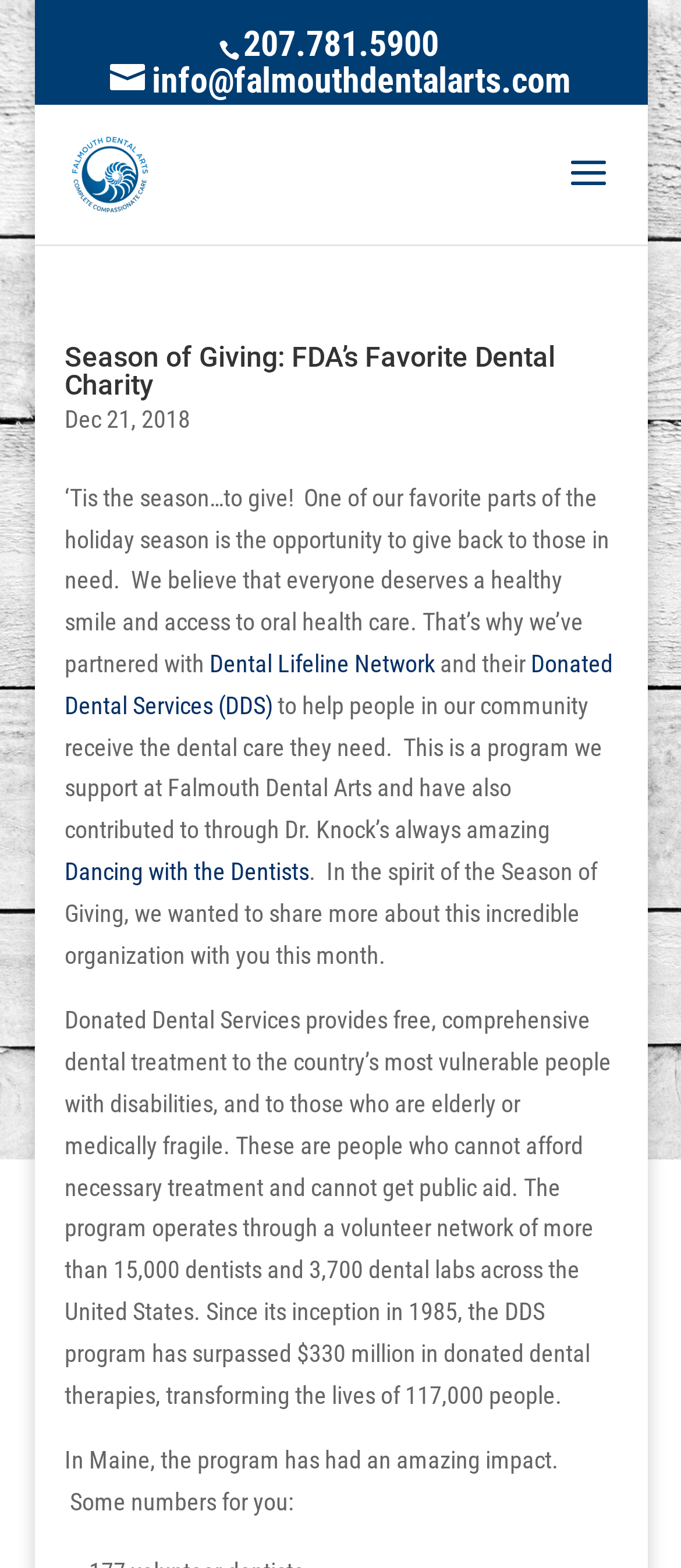Offer a thorough description of the webpage.

The webpage is about Falmouth Dental Arts' charity efforts, specifically their partnership with Dental Lifeline Network and Donated Dental Services (DDS). At the top, there are three links: a phone number, an email address, and the dental arts' name, which is accompanied by an image of the logo. 

Below the top links, there is a heading that reads "Season of Giving: FDA’s Favorite Dental Charity" with a link to the same title. To the right of the heading, there is a date "Dec 21, 2018". 

The main content of the webpage is a paragraph of text that explains the dental arts' charity efforts, mentioning their partnership with Dental Lifeline Network and Donated Dental Services. The text also mentions Dr. Knock's "Dancing with the Dentists" event. 

Following the introductory paragraph, there is a detailed description of the Donated Dental Services program, which provides free dental treatment to vulnerable people with disabilities, the elderly, and medically fragile individuals. The text explains the program's operations, its impact, and its achievements since its inception in 1985. 

Finally, there is a section that highlights the program's impact in Maine, with some statistics provided.